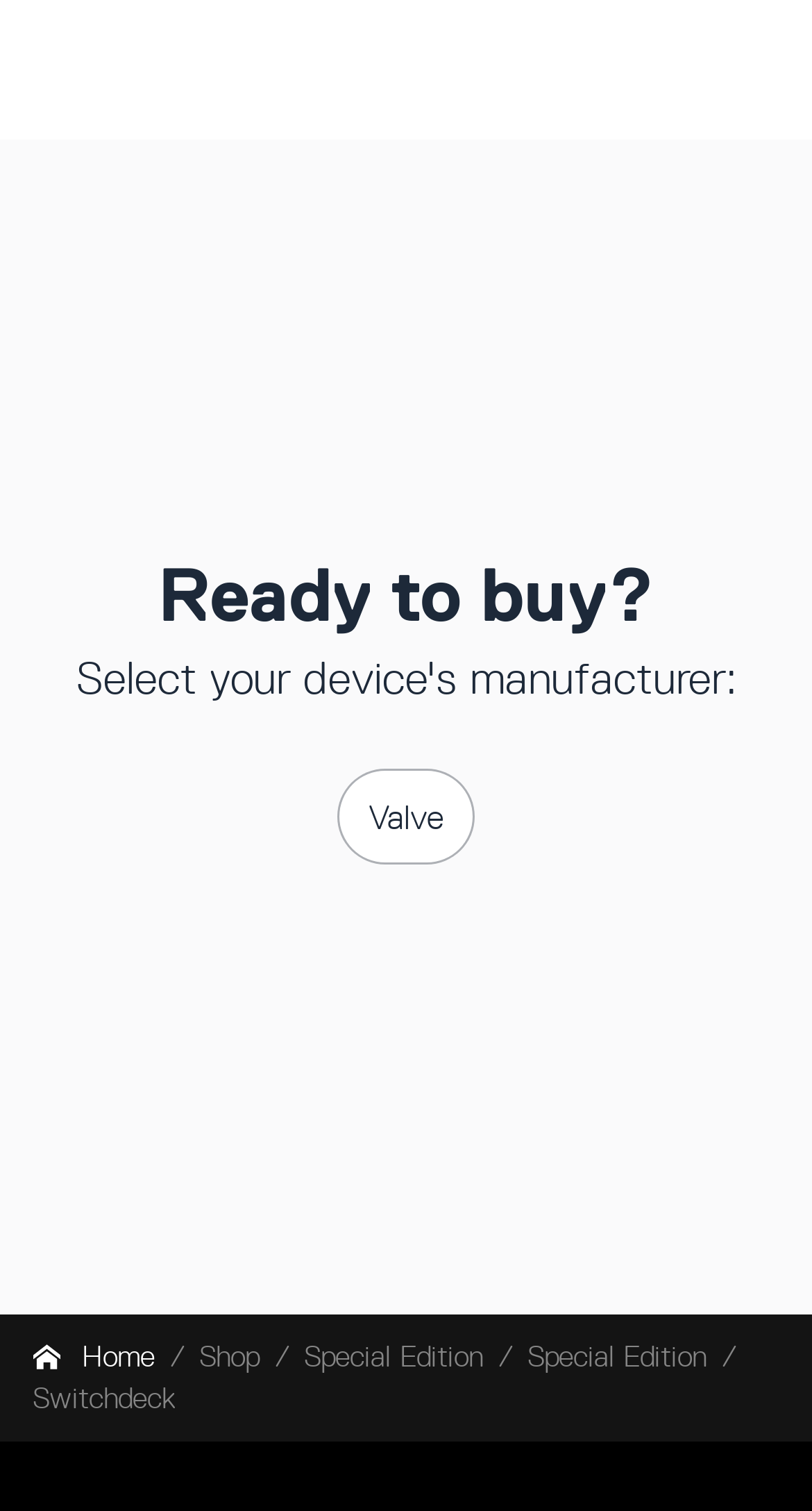How many links are in the breadcrumb navigation?
Please provide a full and detailed response to the question.

The breadcrumb navigation has links 'Home', 'Shop', 'Special Edition', 'Special Edition', and 'Switchdeck', which makes a total of 5 links.